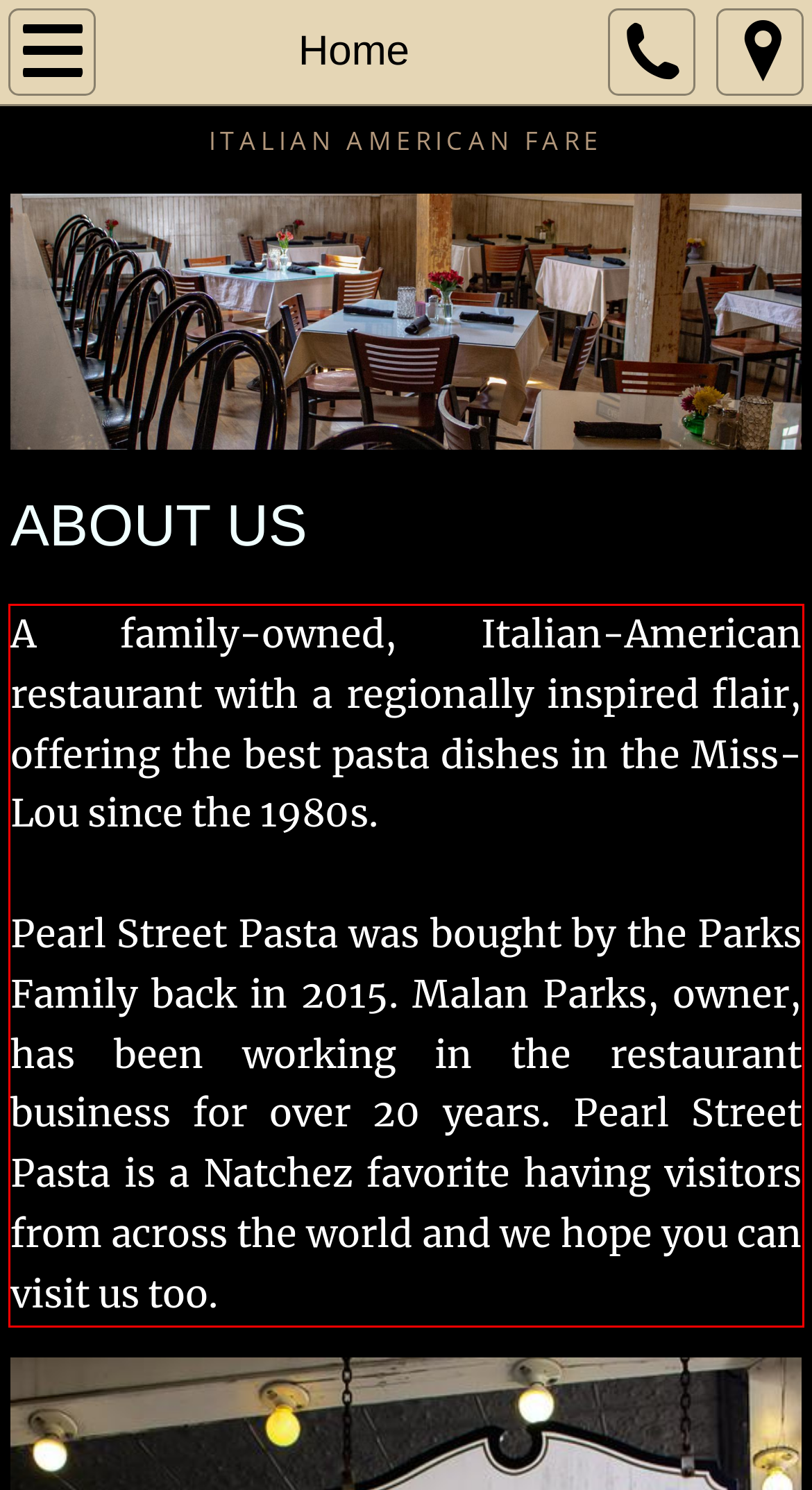Using the provided webpage screenshot, identify and read the text within the red rectangle bounding box.

​A family-owned, Italian-American restaurant with a regionally inspired flair, offering the best pasta dishes in the Miss-Lou since the 1980s. Pearl Street Pasta was bought by the Parks Family back in 2015. Malan Parks, owner, has been working in the restaurant business for over 20 years. Pearl Street Pasta is a Natchez favorite having visitors from across the world and we hope you can visit us too.